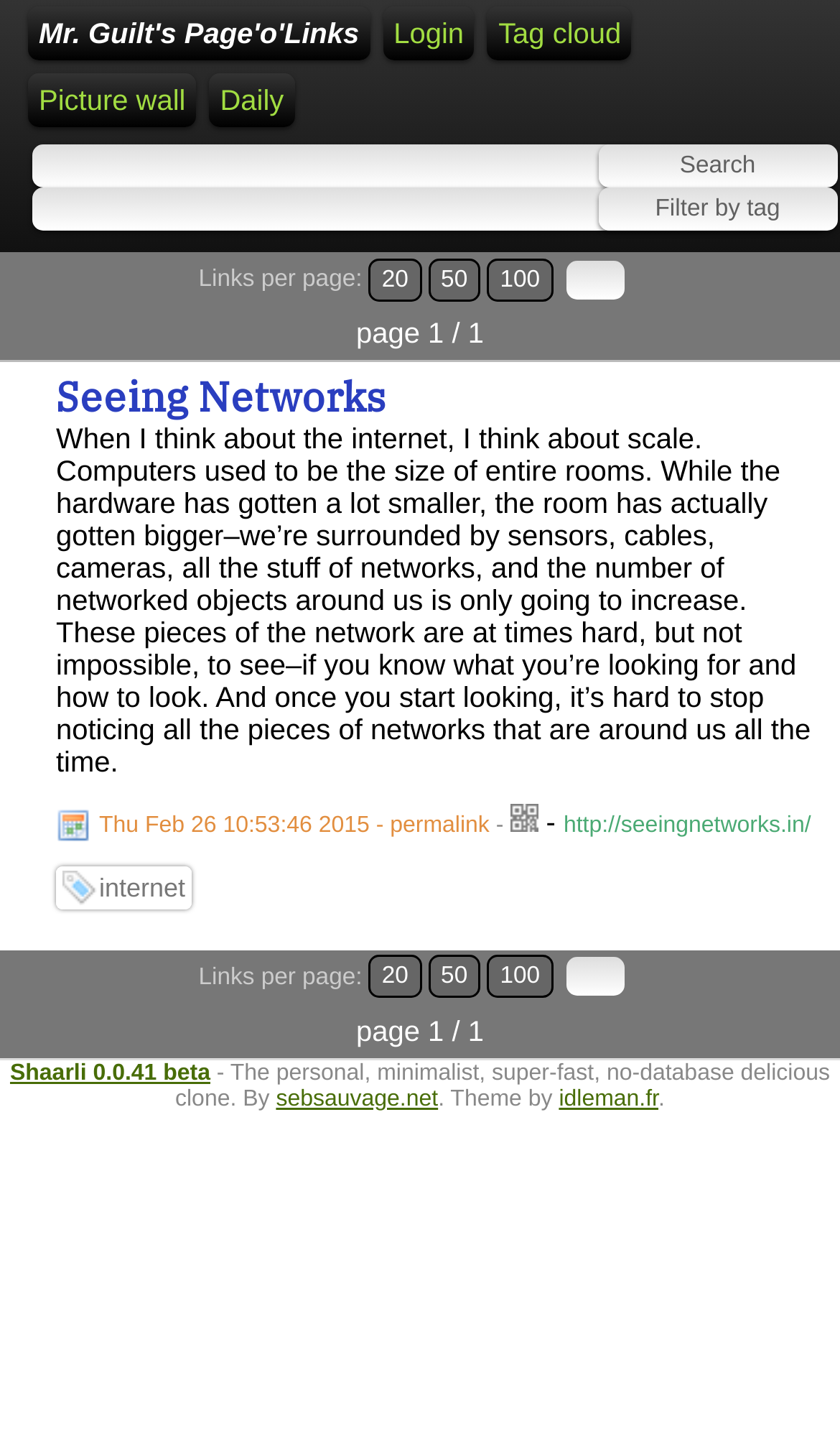Find the bounding box coordinates of the area to click in order to follow the instruction: "Search for something".

[0.038, 0.102, 0.703, 0.125]